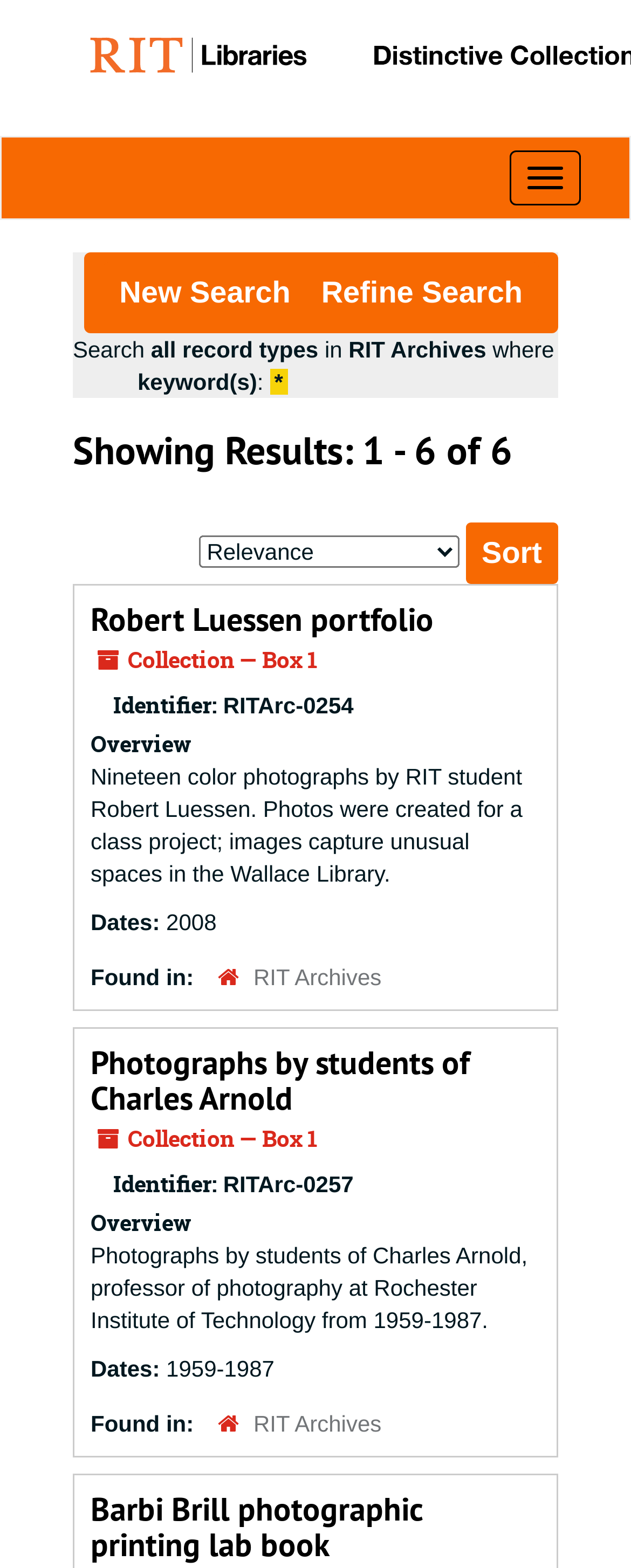What is the name of the archive where the search results are found?
From the image, respond with a single word or phrase.

RIT Archives